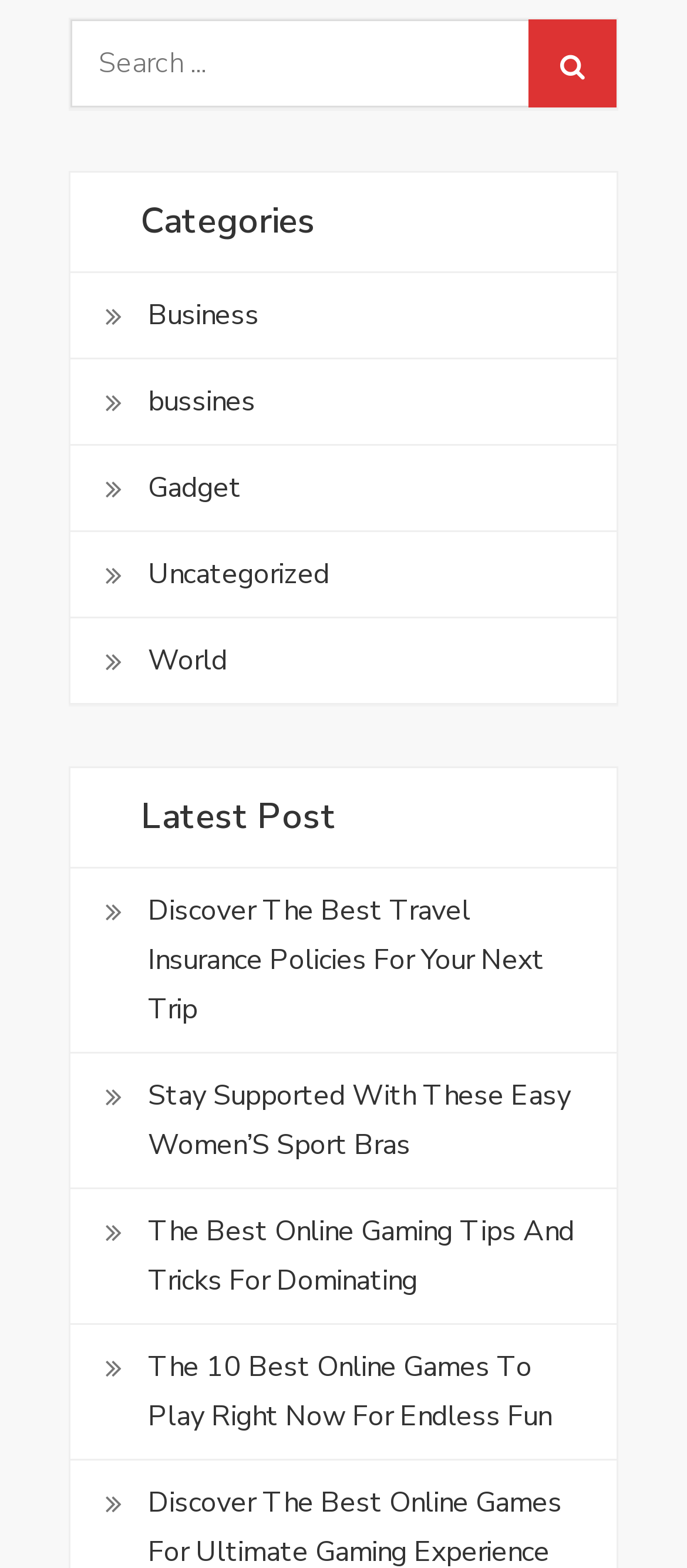Pinpoint the bounding box coordinates of the element you need to click to execute the following instruction: "Browse the Gadget category". The bounding box should be represented by four float numbers between 0 and 1, in the format [left, top, right, bottom].

[0.215, 0.296, 0.351, 0.327]